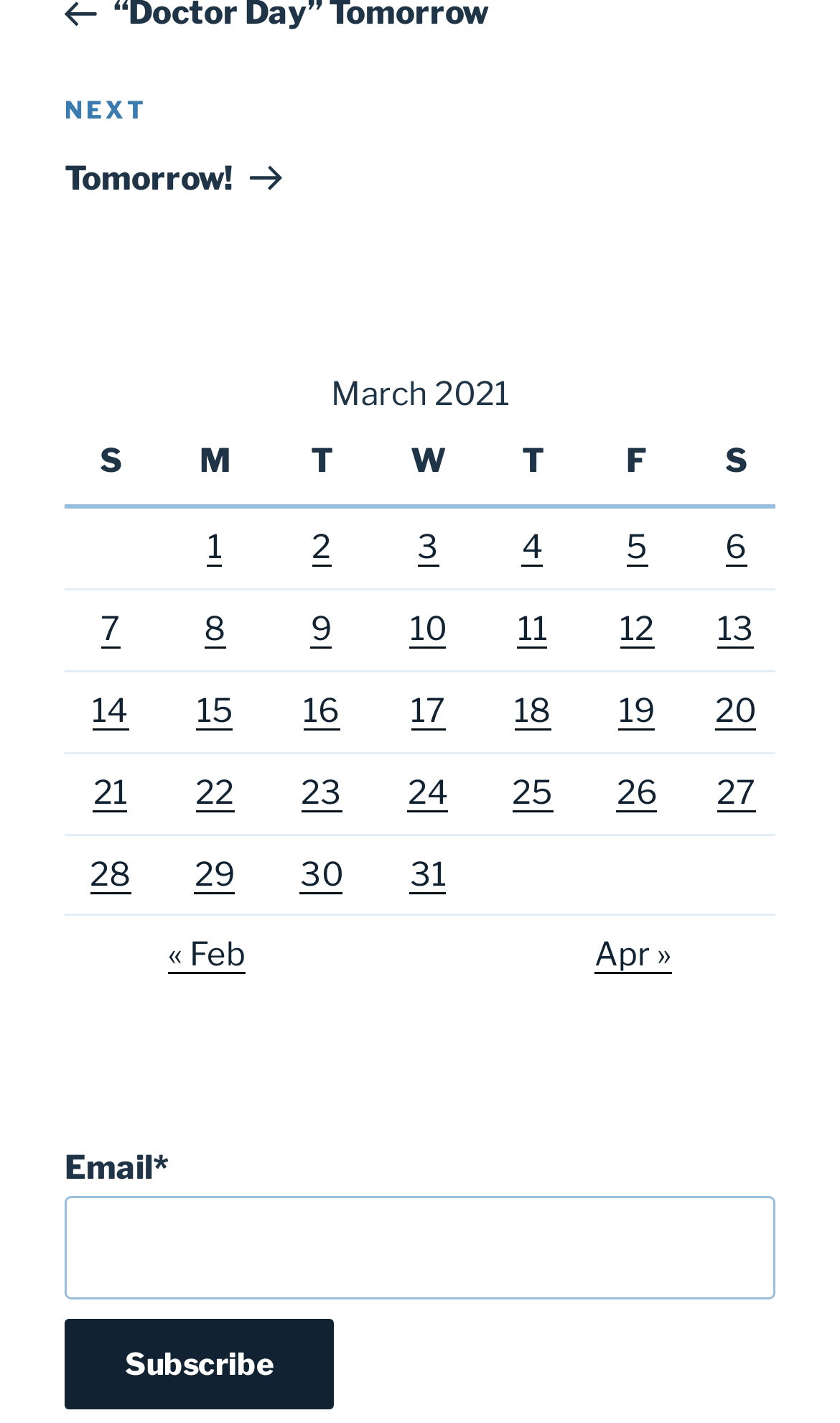Use a single word or phrase to answer this question: 
What is the purpose of the 'Next Post Tomorrow!' link?

To navigate to the next post